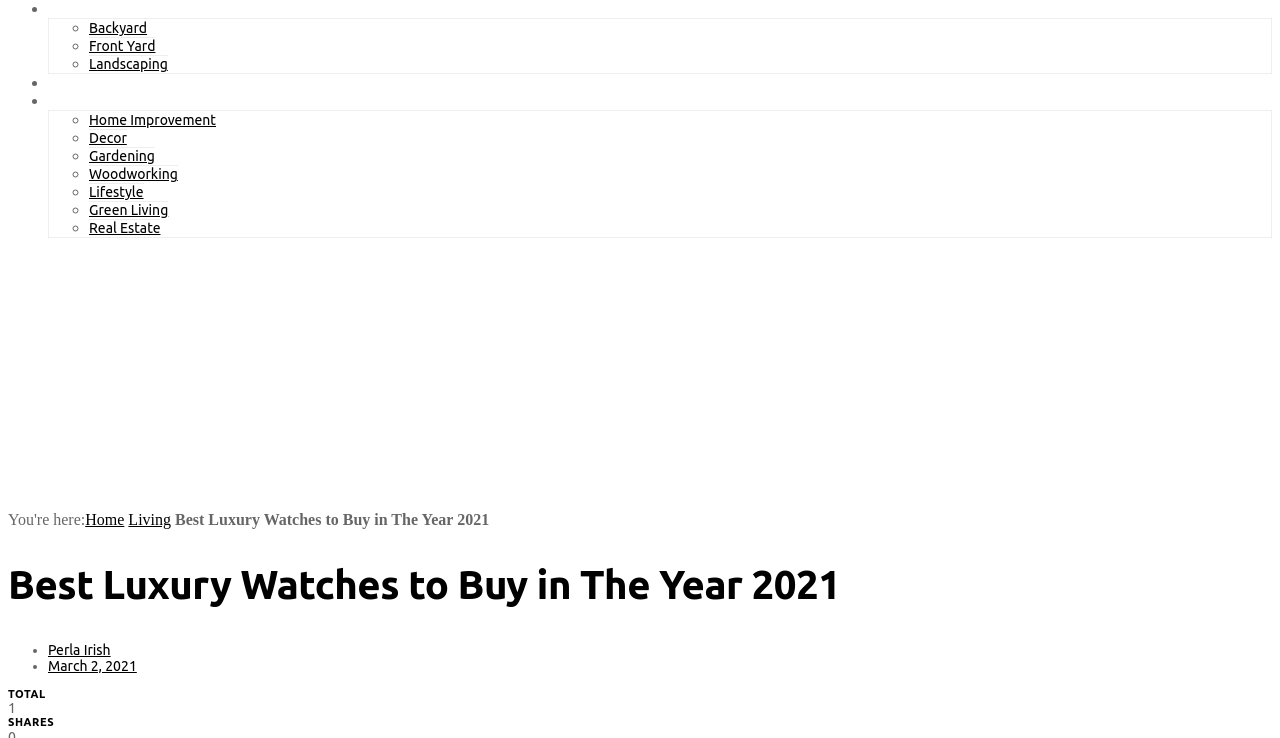Please determine the bounding box coordinates of the section I need to click to accomplish this instruction: "Click on the 'PIN IT1' link".

[0.006, 0.184, 0.04, 0.207]